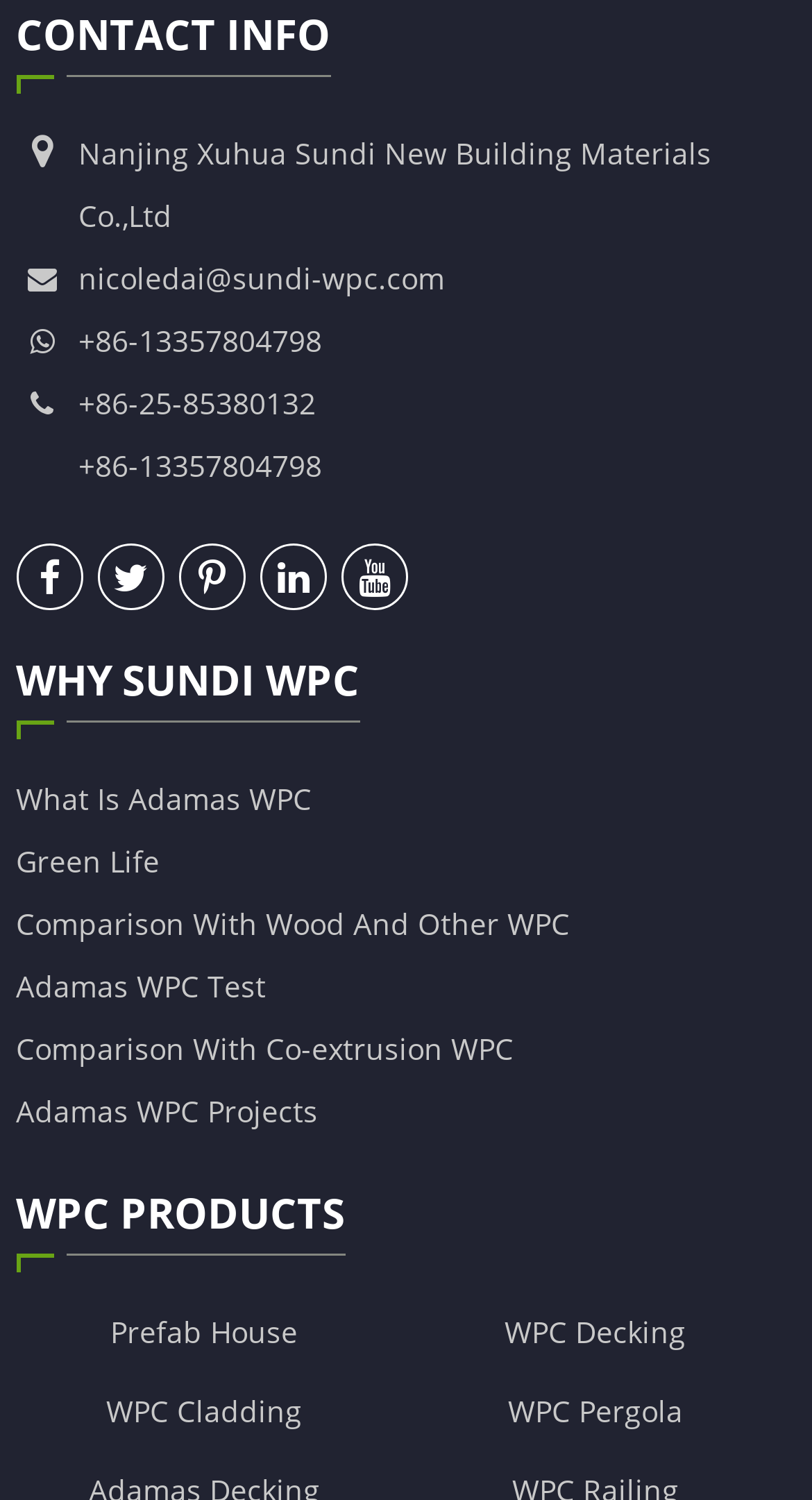By analyzing the image, answer the following question with a detailed response: What is the email address provided?

The email address can be found in the link element with the text 'nicoledai@sundi-wpc.com' which is located below the company name.